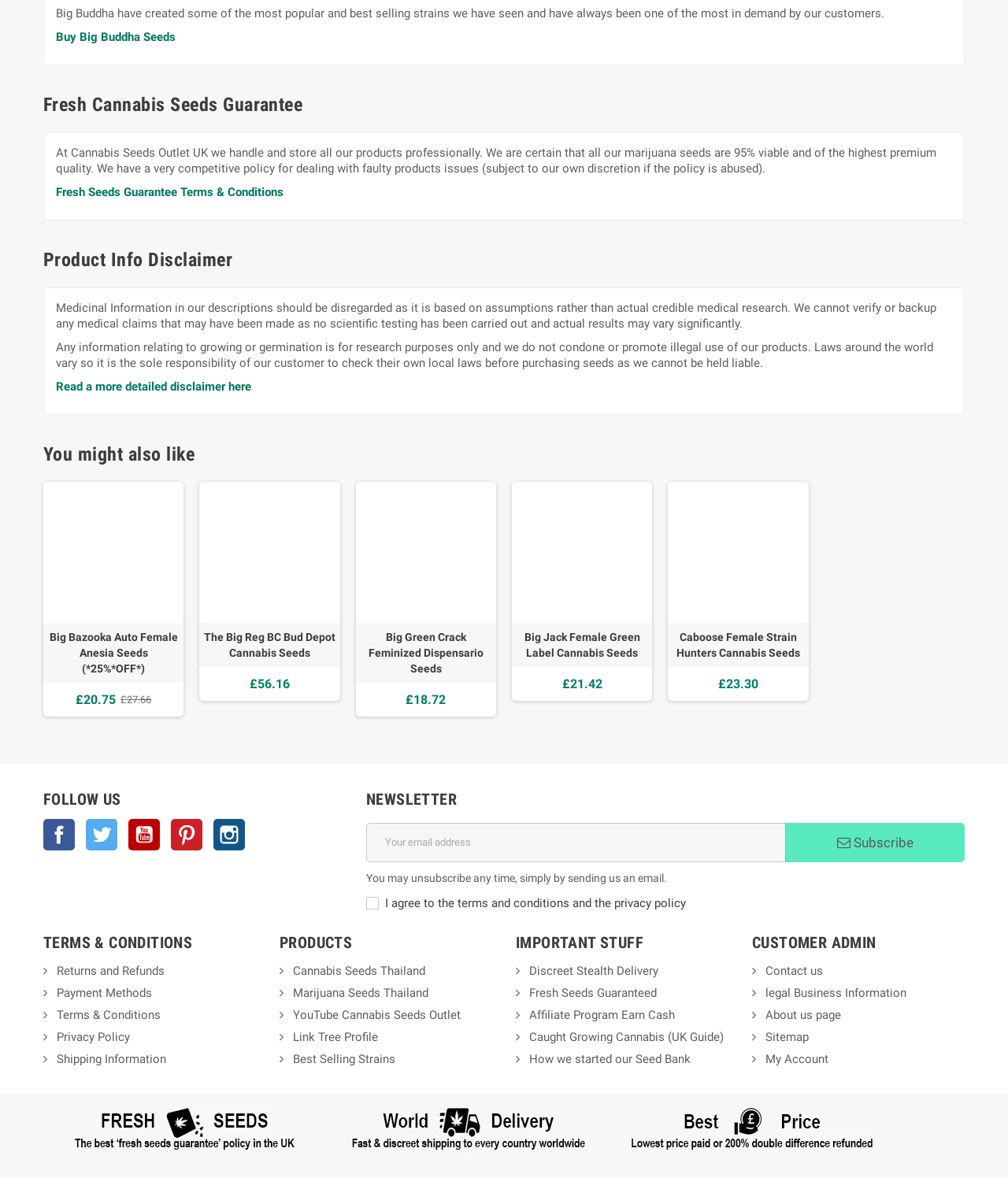Please locate the bounding box coordinates of the element that needs to be clicked to achieve the following instruction: "Read a more detailed disclaimer here". The coordinates should be four float numbers between 0 and 1, i.e., [left, top, right, bottom].

[0.055, 0.322, 0.249, 0.334]